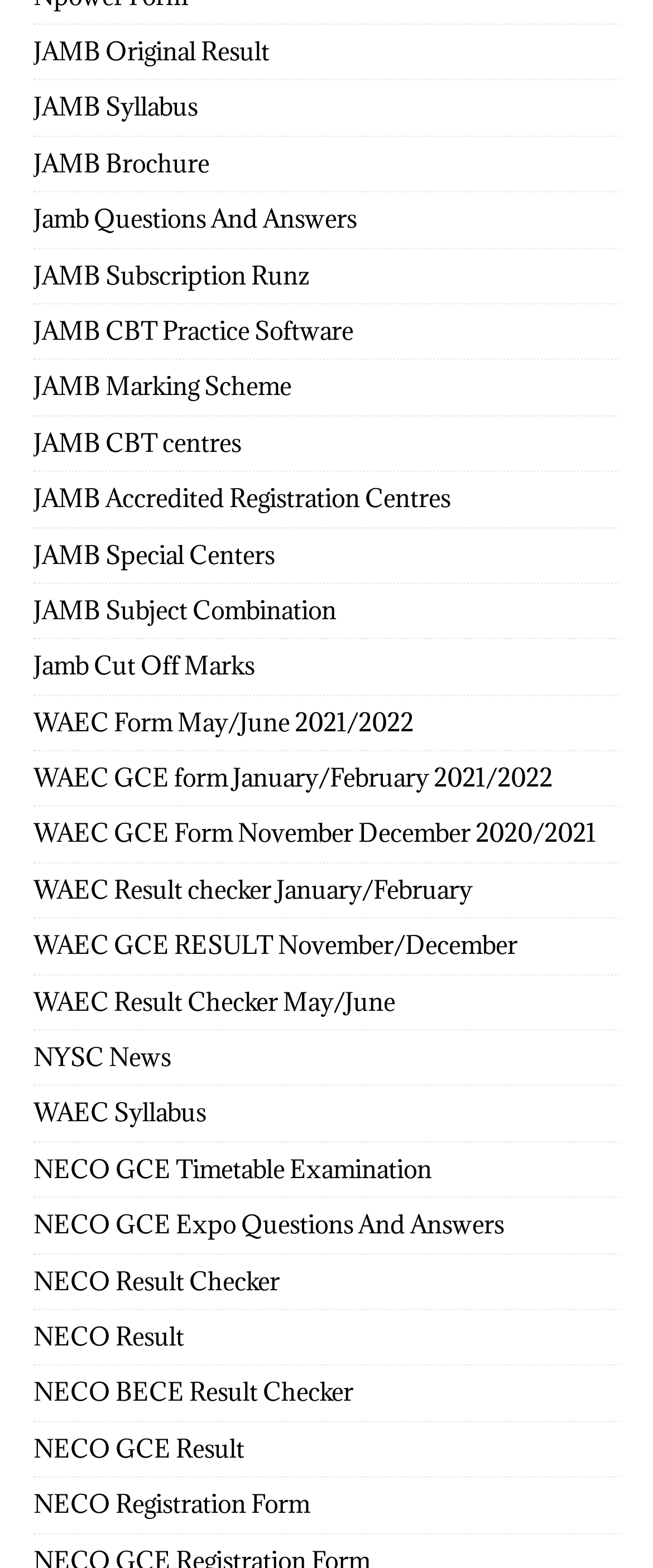Please look at the image and answer the question with a detailed explanation: What is the first link on this webpage?

I looked at the list of links and found the first one, which is 'JAMB Original Result'. I determined this by checking the text of each link and finding the one that comes first in the list.